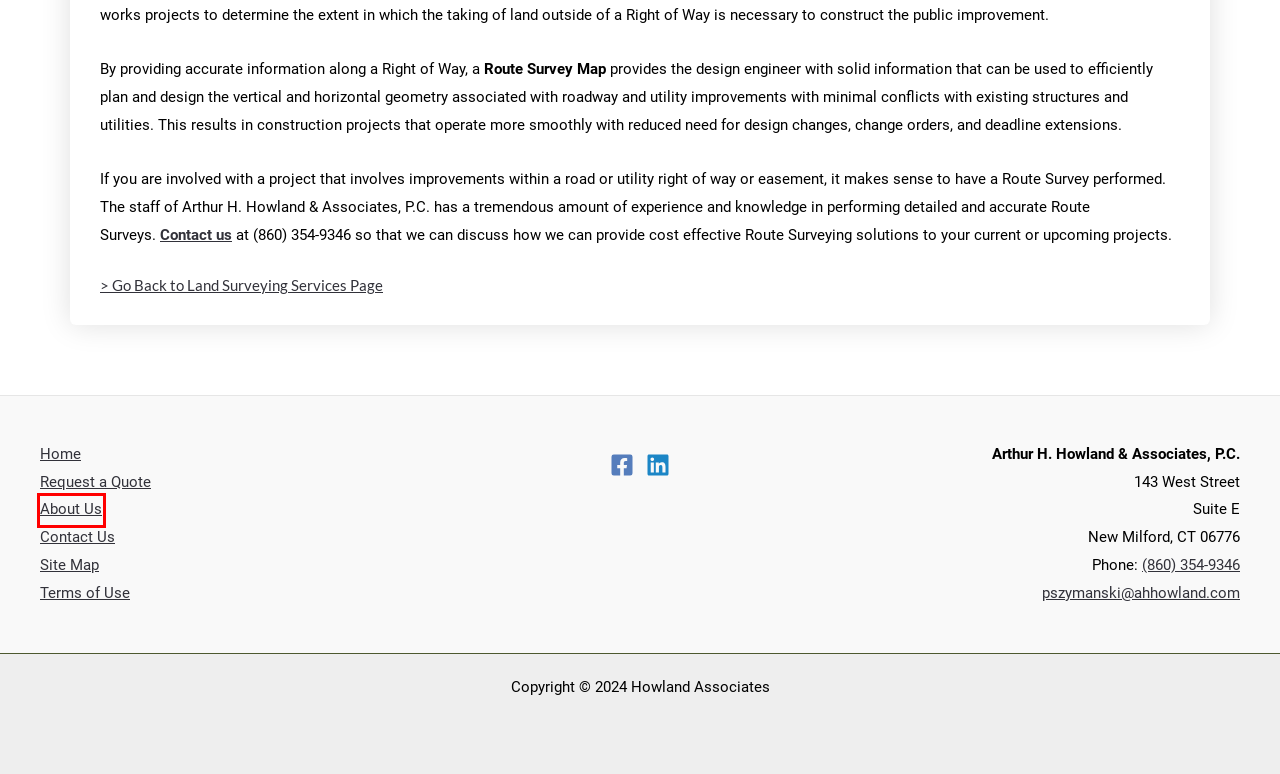Examine the screenshot of a webpage with a red rectangle bounding box. Select the most accurate webpage description that matches the new webpage after clicking the element within the bounding box. Here are the candidates:
A. Request a Quote
B. Howland Associates - Connecticut (CT) Land Surveyors & Civil Engineers
C. Contact Us
D. Markets
E. About Us
F. terms-of-use
G. Overview of Working for Howland & Associates
H. Index of /regulations

E